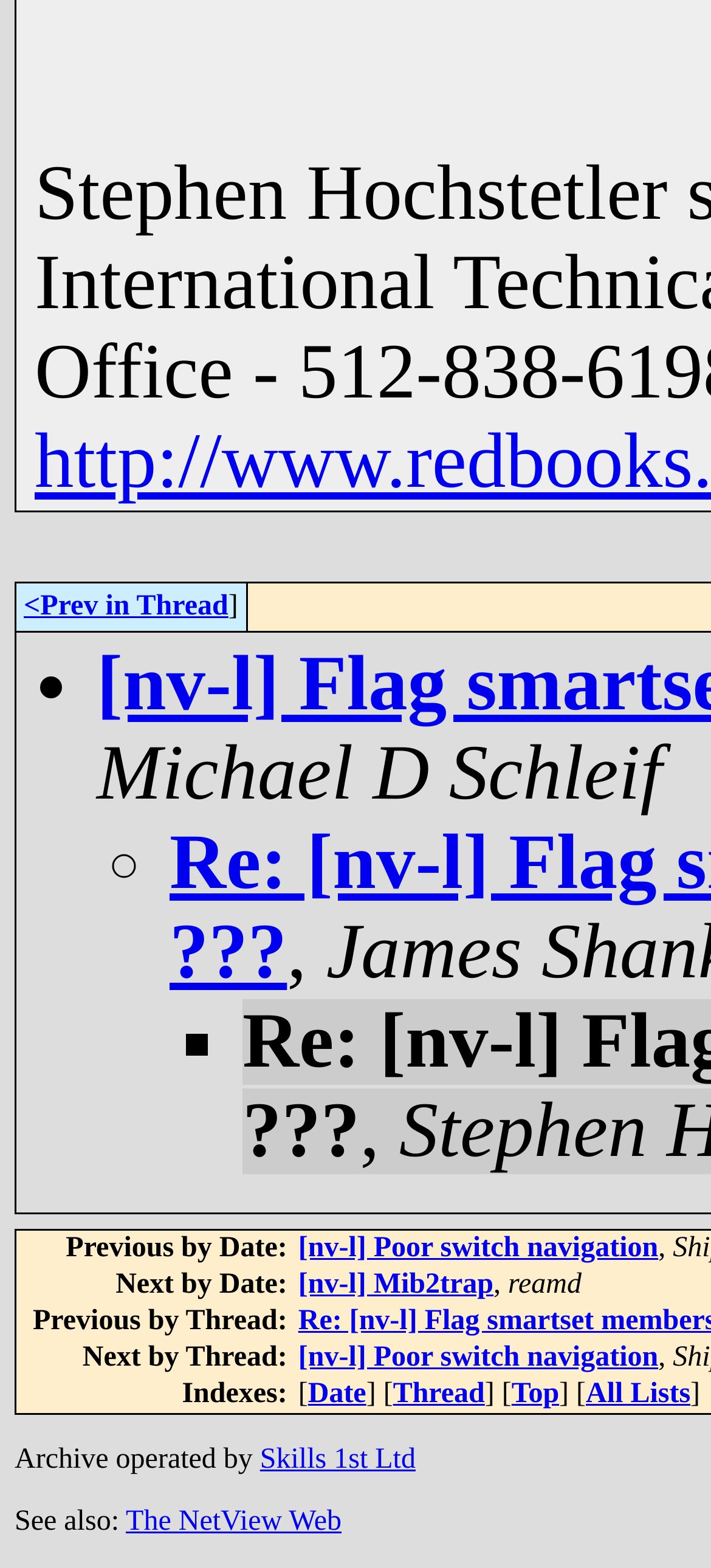Identify the bounding box coordinates of the part that should be clicked to carry out this instruction: "go to all lists".

[0.824, 0.879, 0.971, 0.899]